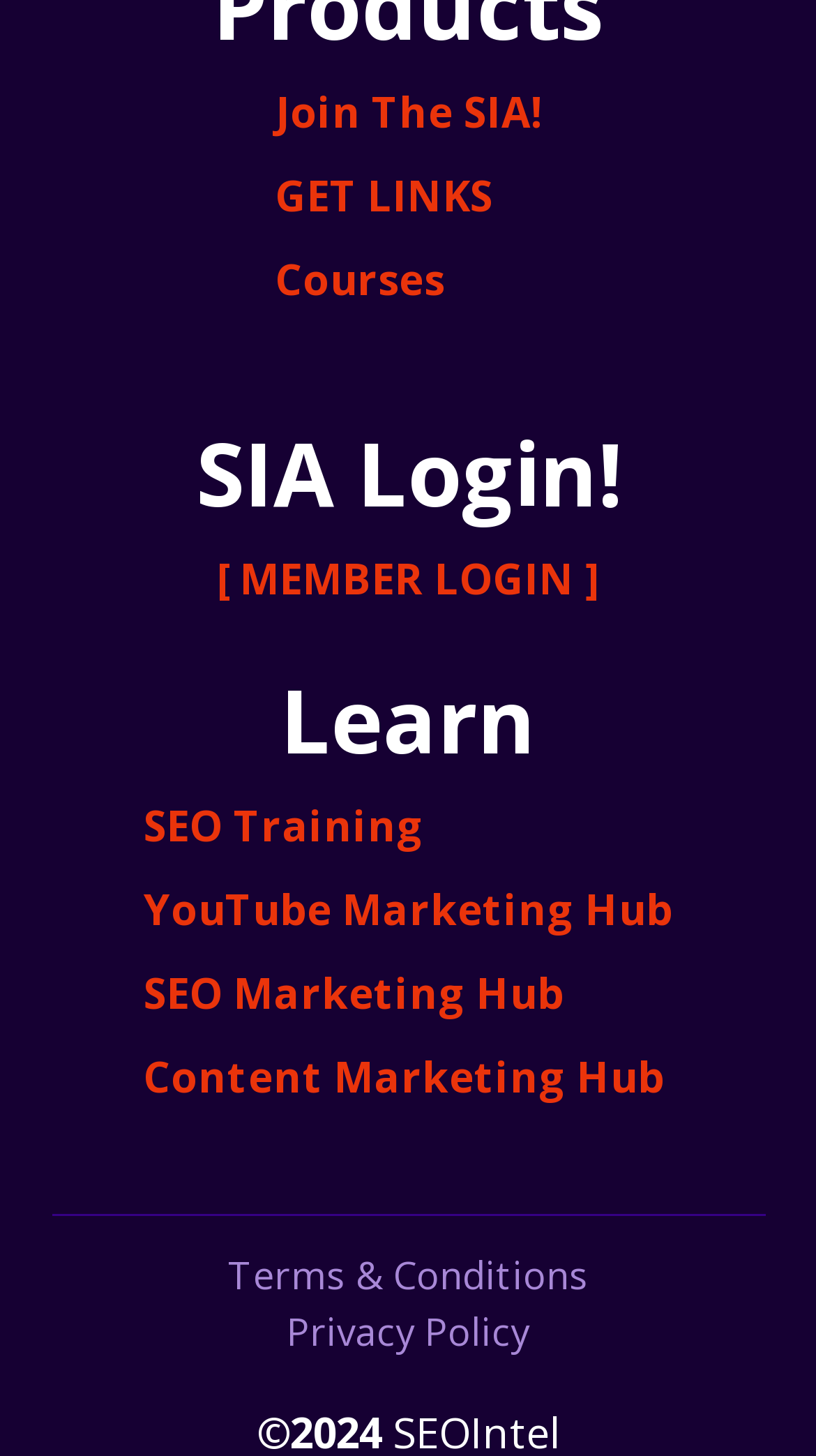Determine the bounding box coordinates of the area to click in order to meet this instruction: "learn about SEO Training".

[0.176, 0.539, 0.824, 0.596]